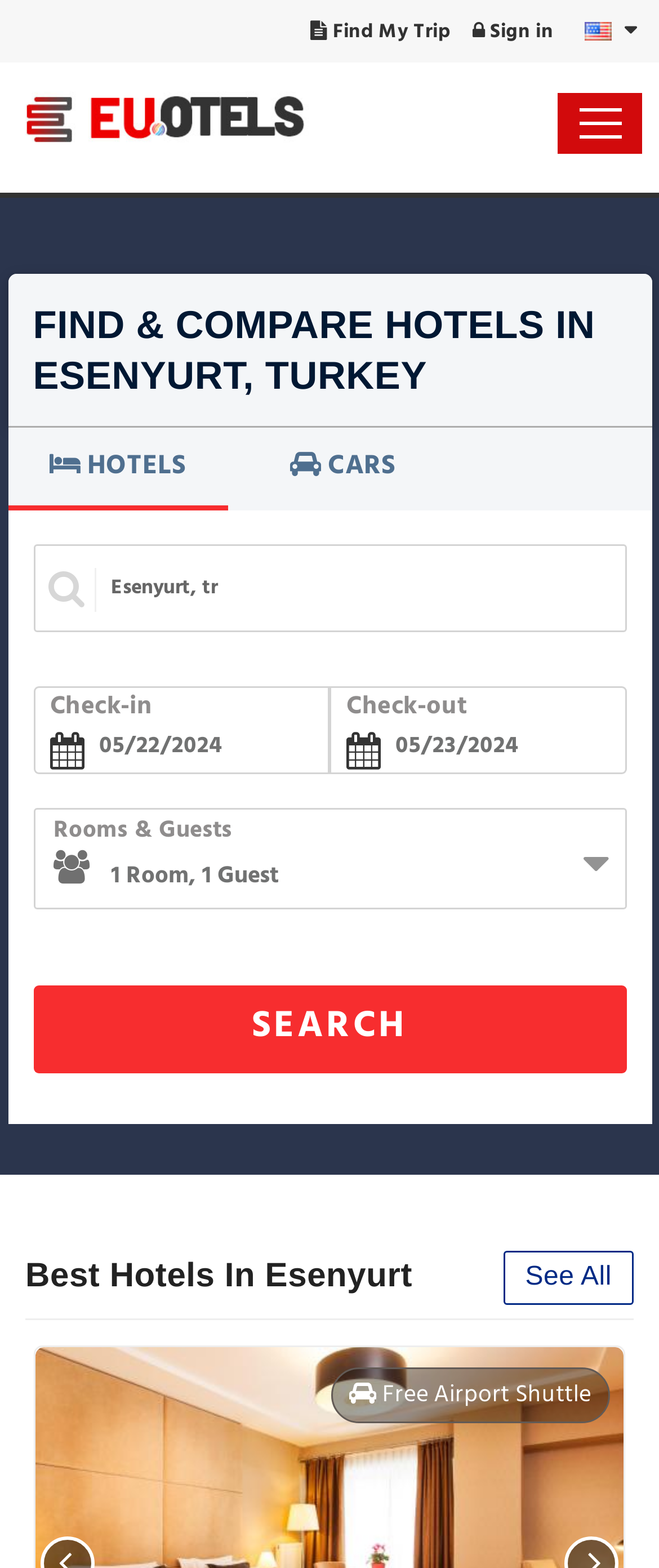Answer the question below in one word or phrase:
How many guests can be selected for a room?

1